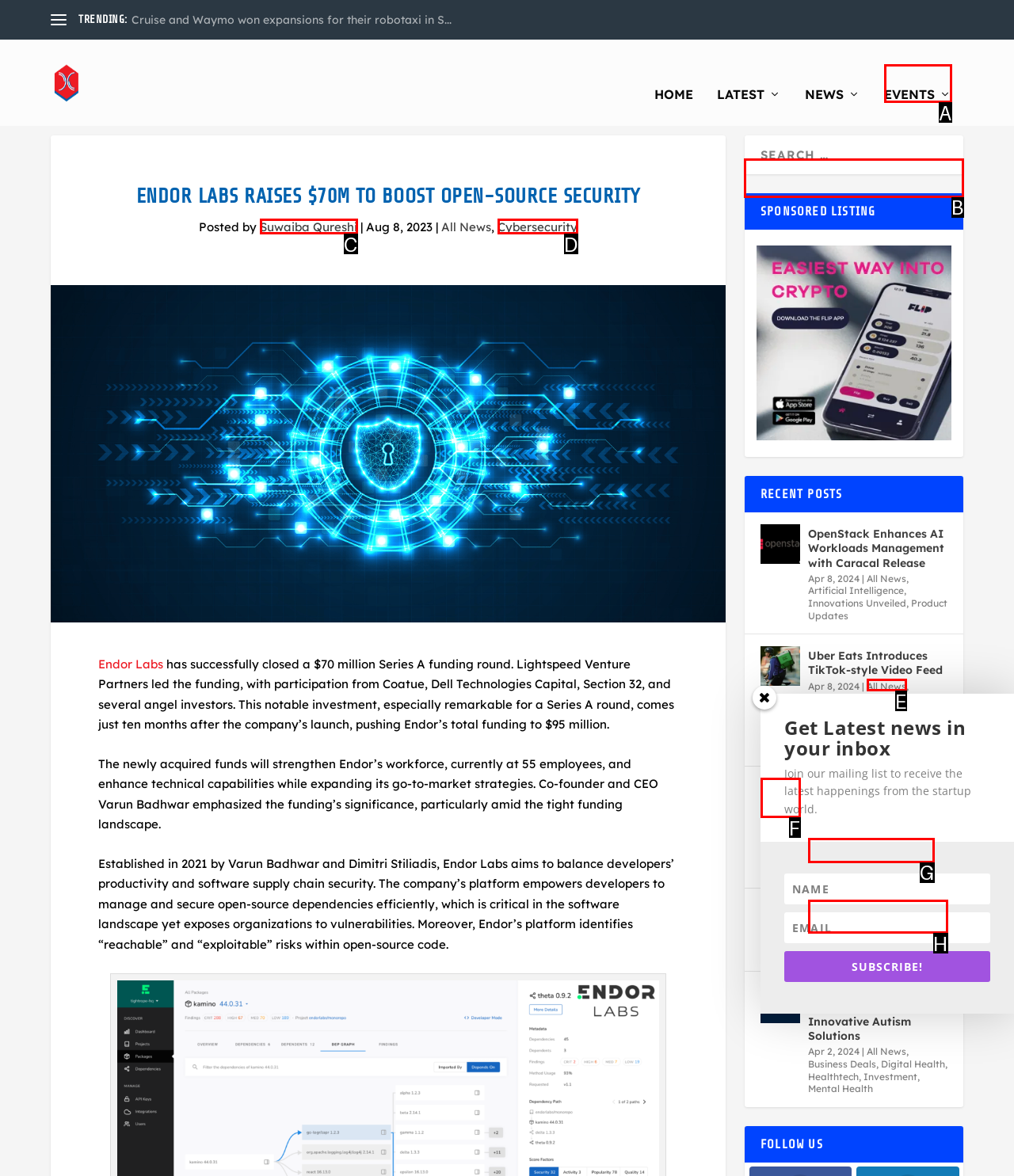Tell me which letter corresponds to the UI element that should be clicked to fulfill this instruction: search for something
Answer using the letter of the chosen option directly.

B